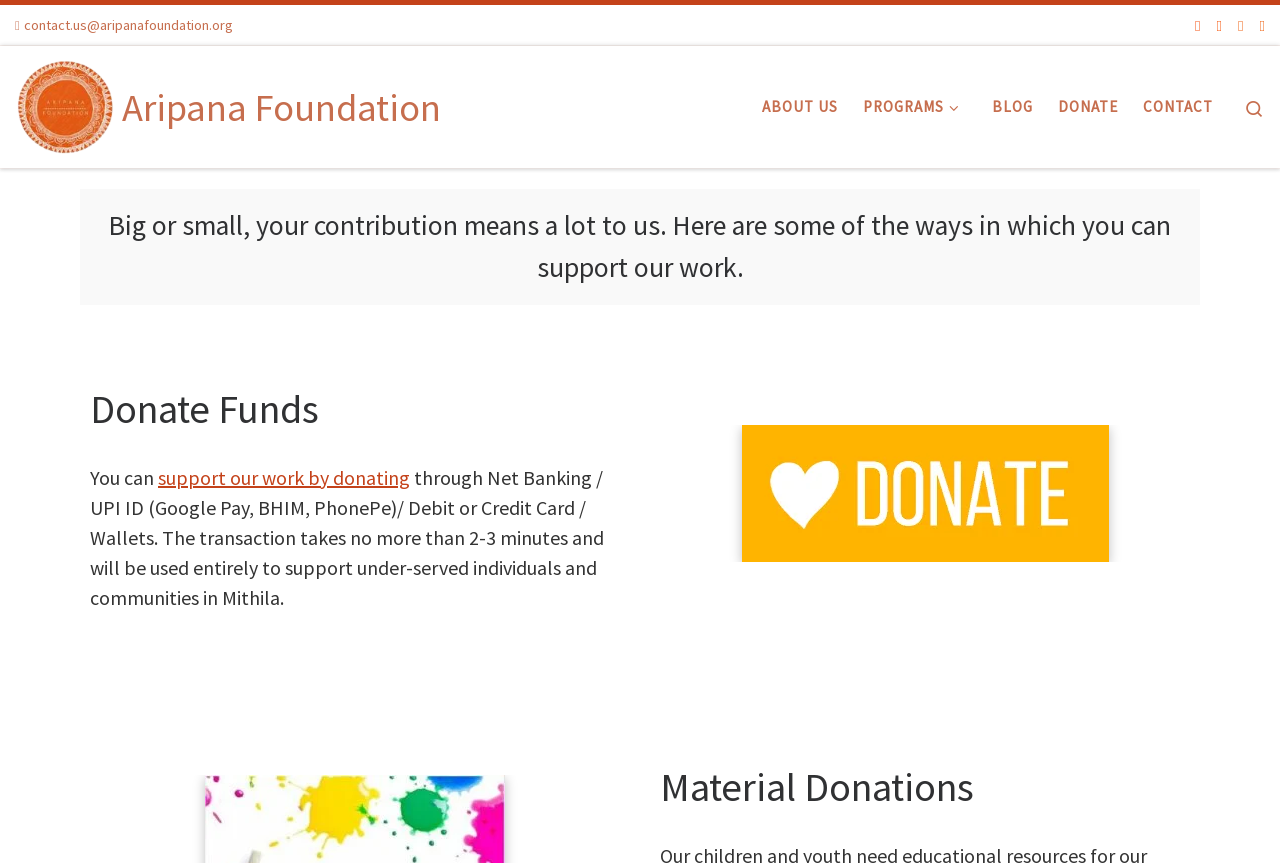Locate the bounding box coordinates of the region to be clicked to comply with the following instruction: "Contact us". The coordinates must be four float numbers between 0 and 1, in the form [left, top, right, bottom].

[0.012, 0.016, 0.182, 0.042]